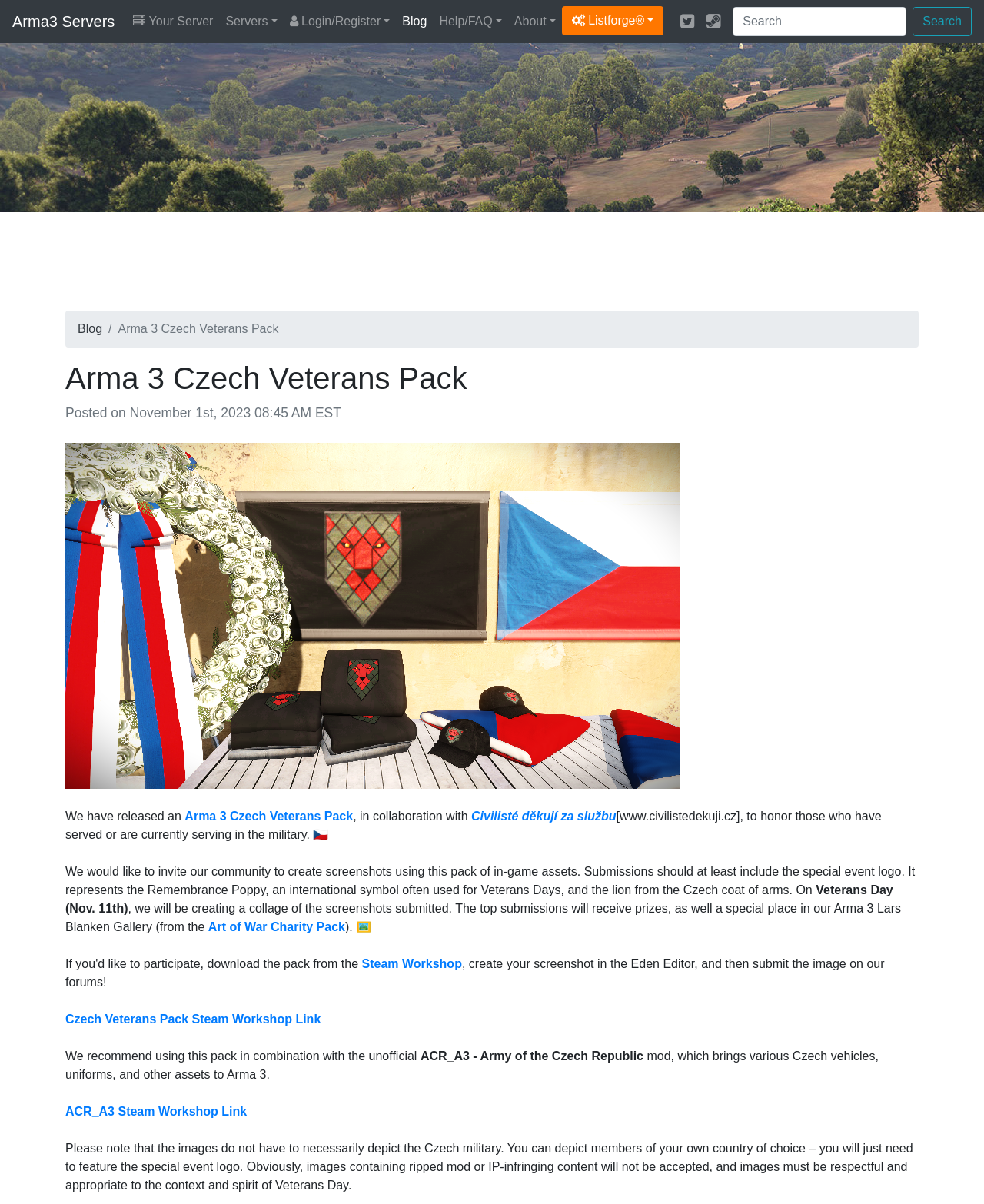Based on the element description "parent_node: Search aria-label="Search" name="keyword" placeholder="Search"", predict the bounding box coordinates of the UI element.

[0.745, 0.006, 0.921, 0.03]